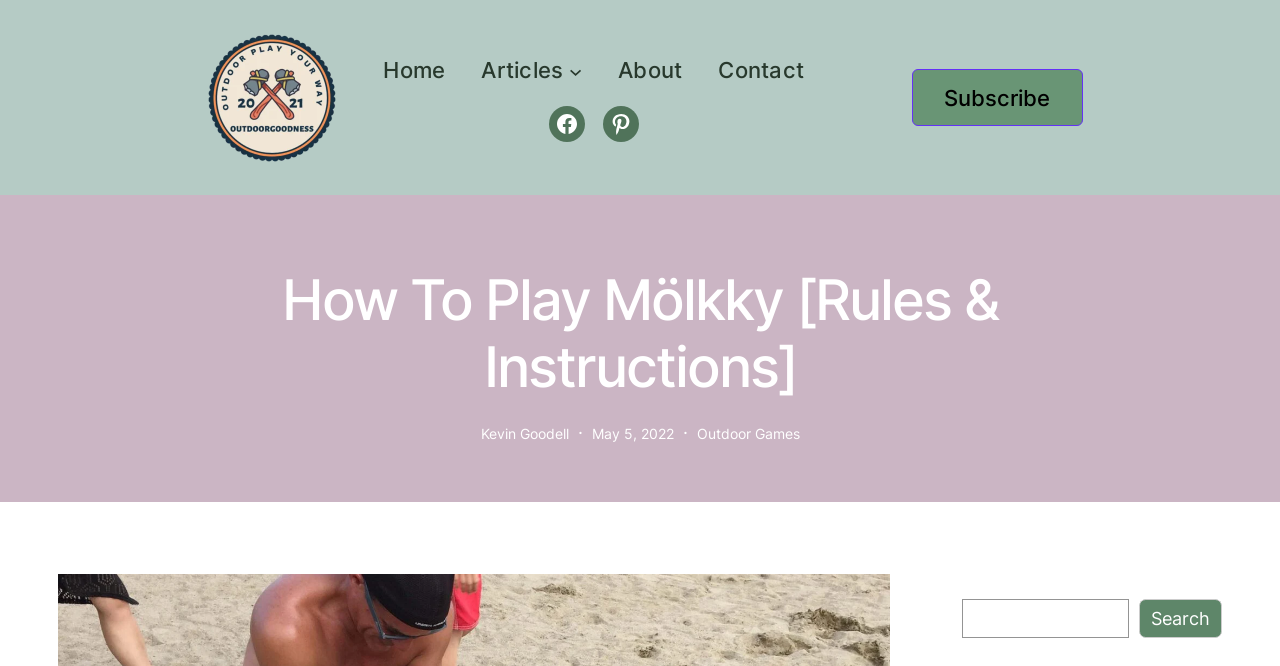Determine the bounding box of the UI component based on this description: "Outdoor Games". The bounding box coordinates should be four float values between 0 and 1, i.e., [left, top, right, bottom].

[0.544, 0.638, 0.625, 0.663]